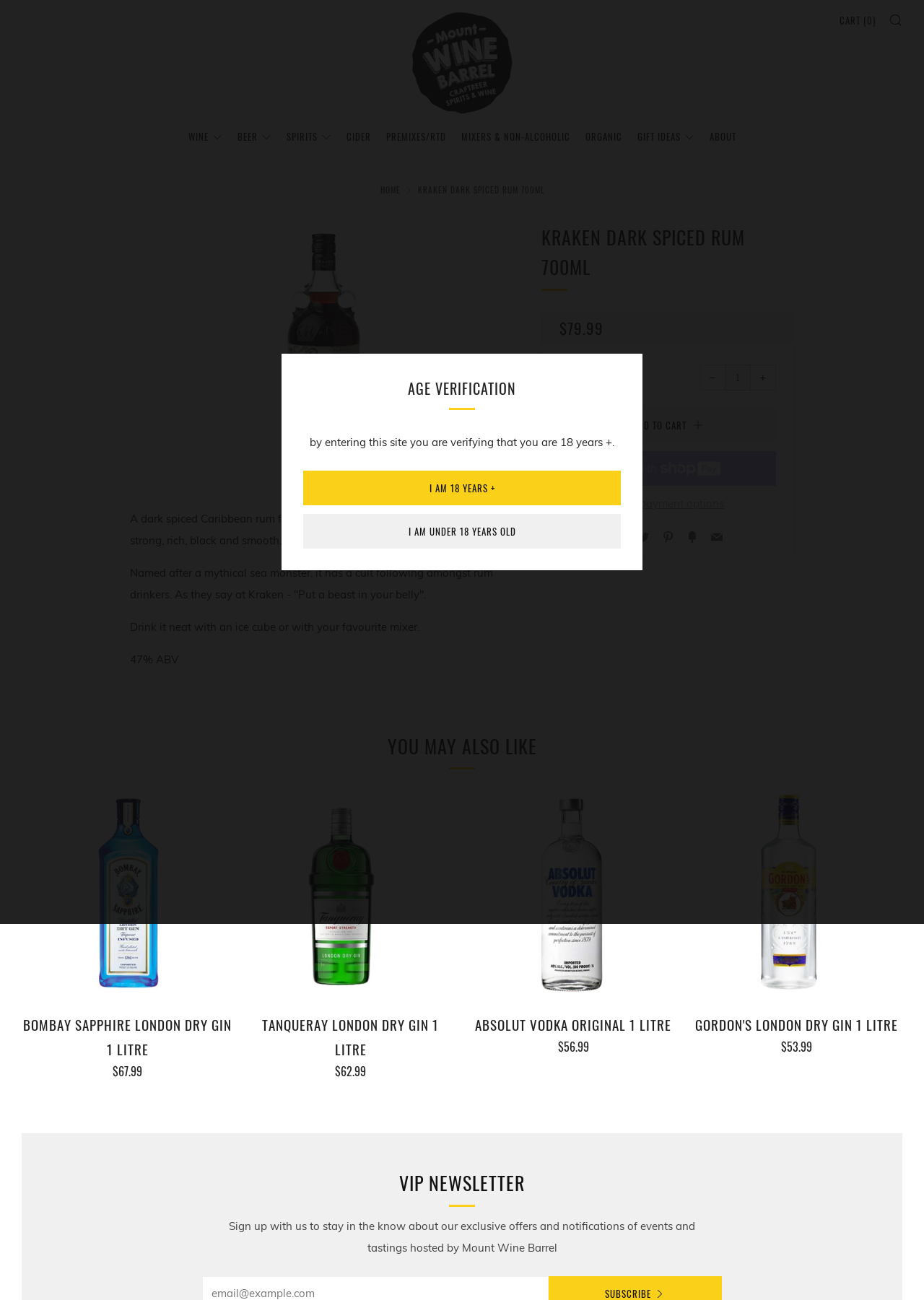Answer the question below in one word or phrase:
What is the name of the rum product?

Kraken Dark Spiced Rum 700ml